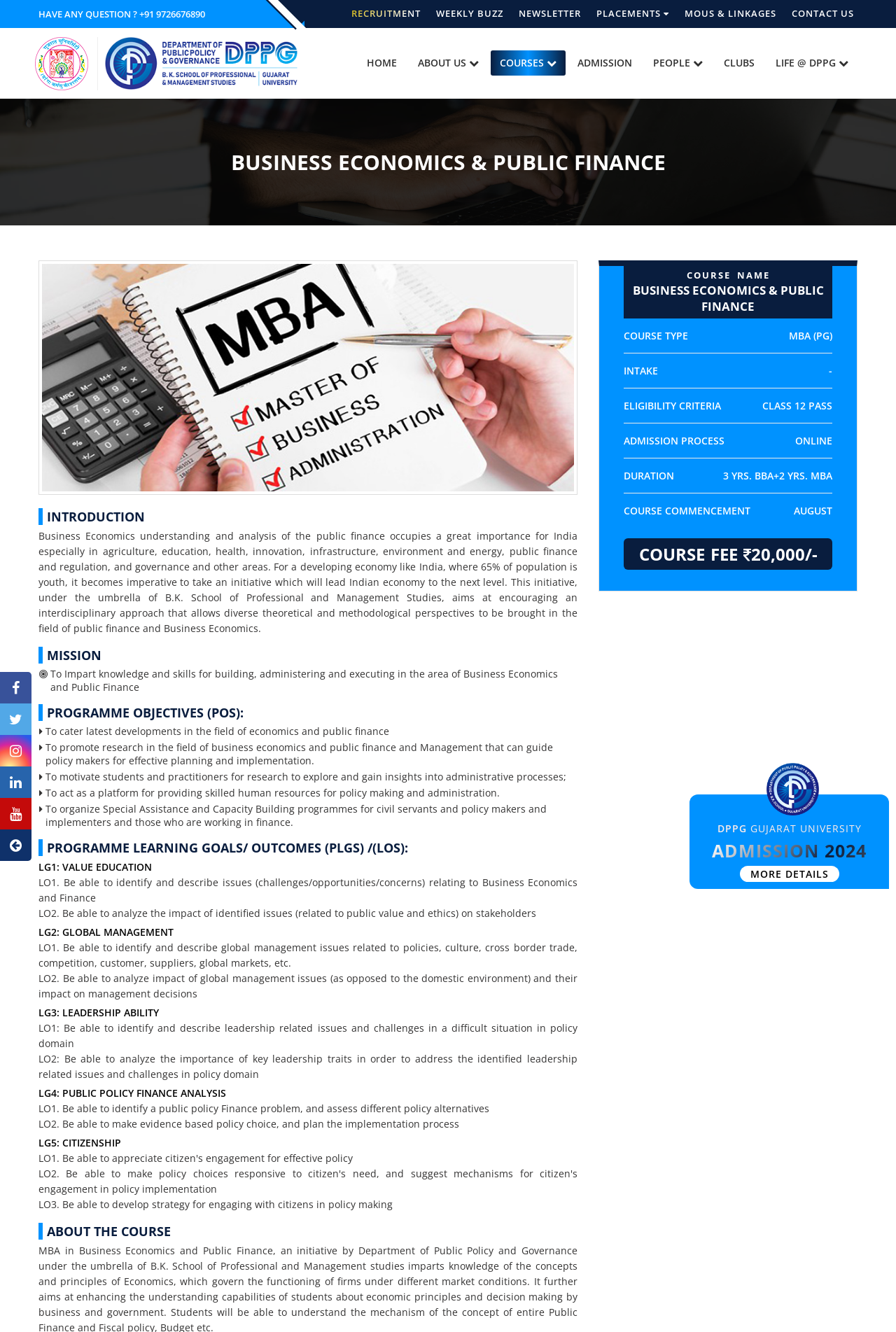What is the eligibility criteria for the course?
Your answer should be a single word or phrase derived from the screenshot.

CLASS 12 PASS